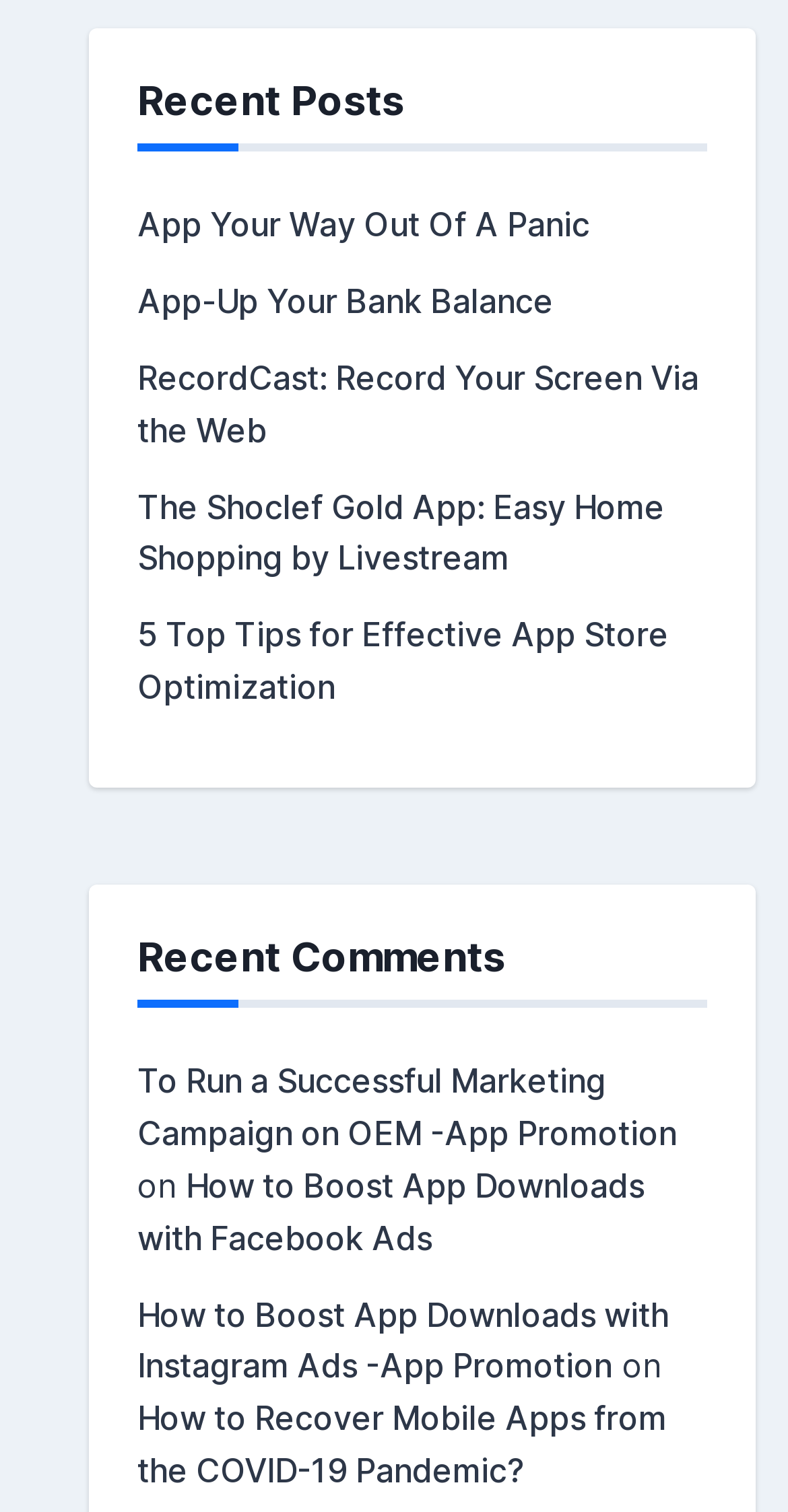Find the bounding box coordinates of the clickable region needed to perform the following instruction: "View recent posts". The coordinates should be provided as four float numbers between 0 and 1, i.e., [left, top, right, bottom].

[0.174, 0.051, 0.897, 0.1]